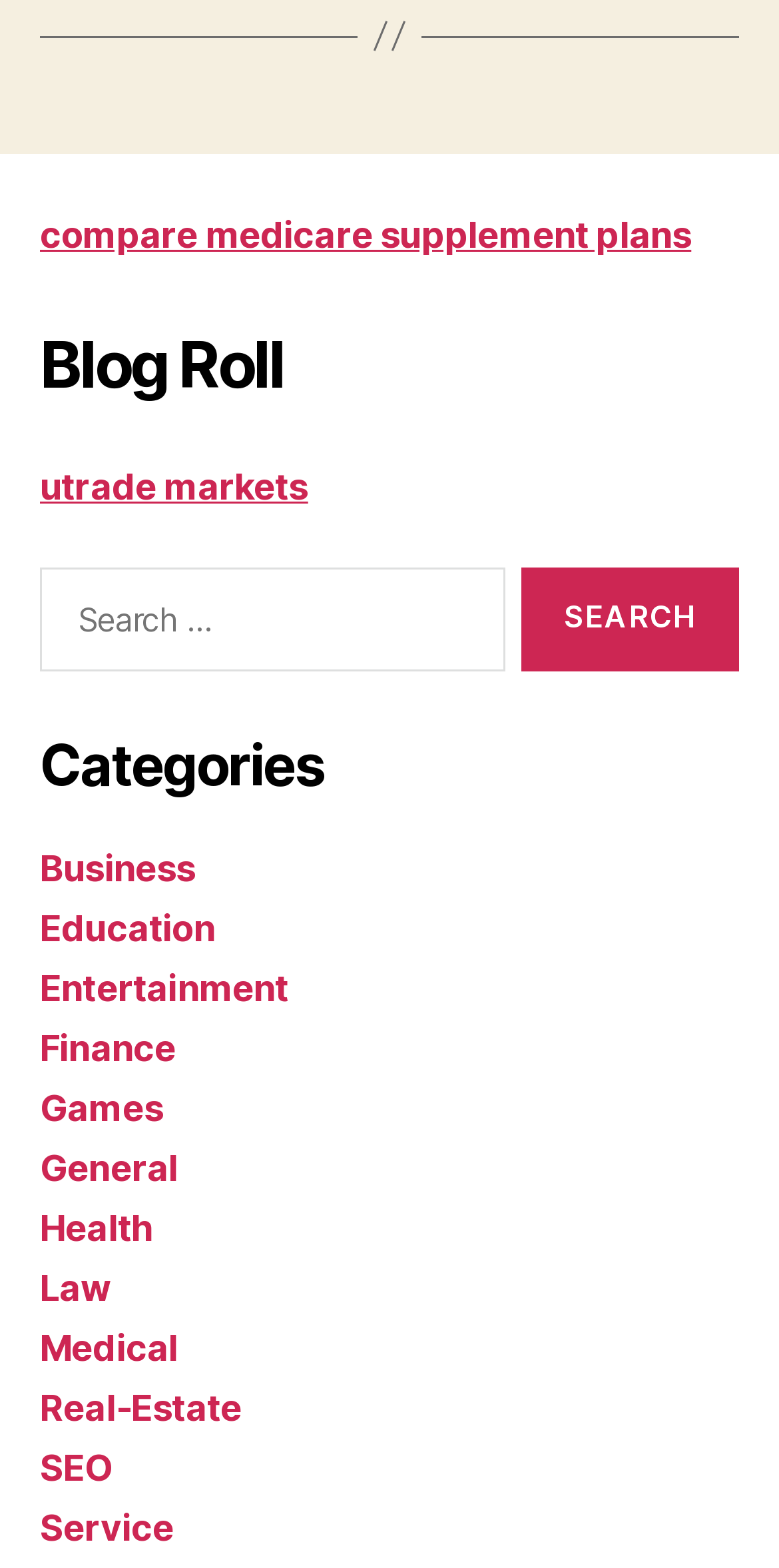Locate the bounding box of the UI element based on this description: "Finance". Provide four float numbers between 0 and 1 as [left, top, right, bottom].

[0.051, 0.655, 0.226, 0.682]